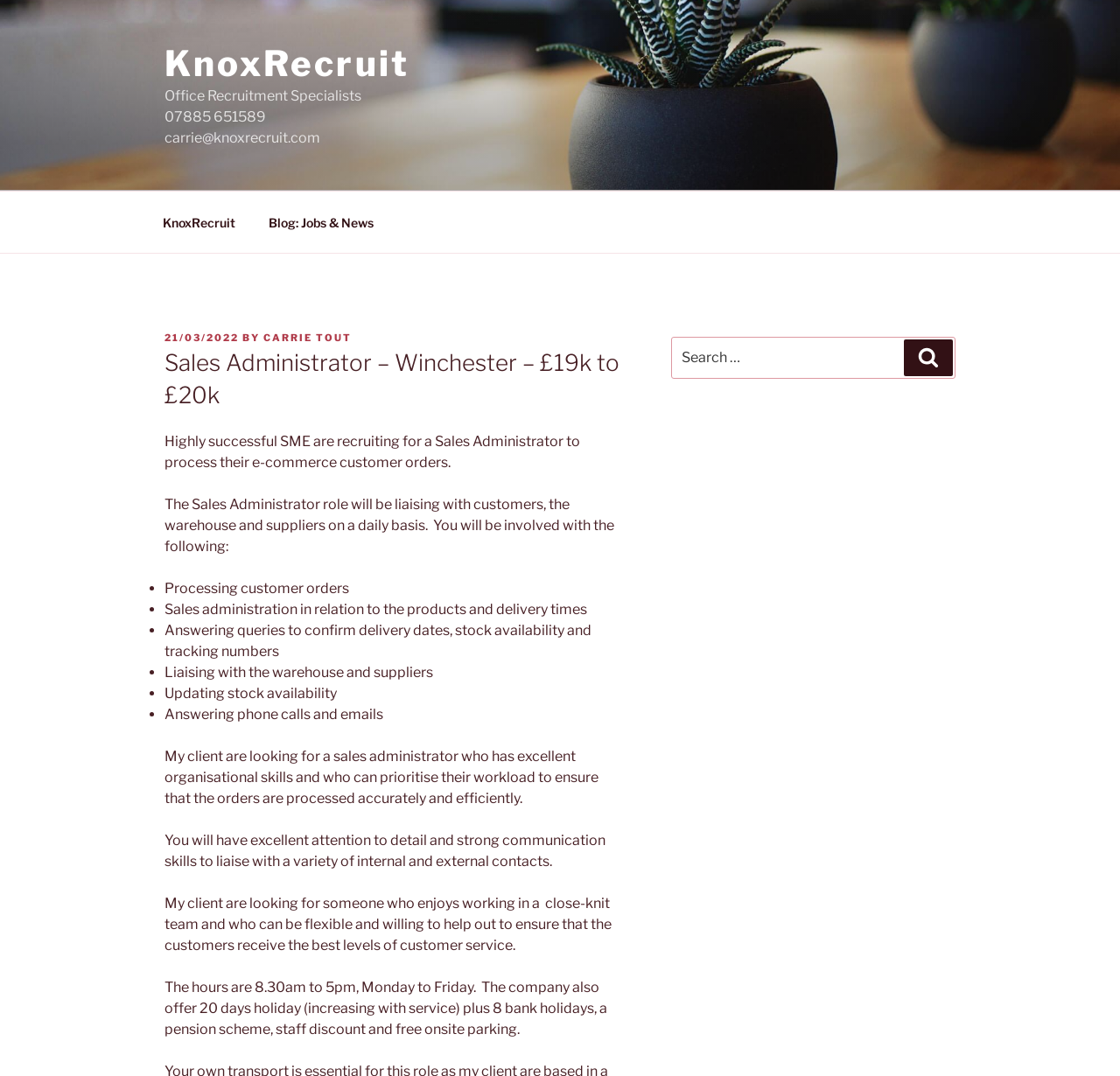Answer this question using a single word or a brief phrase:
What is the salary range of the job?

£19k to £20k